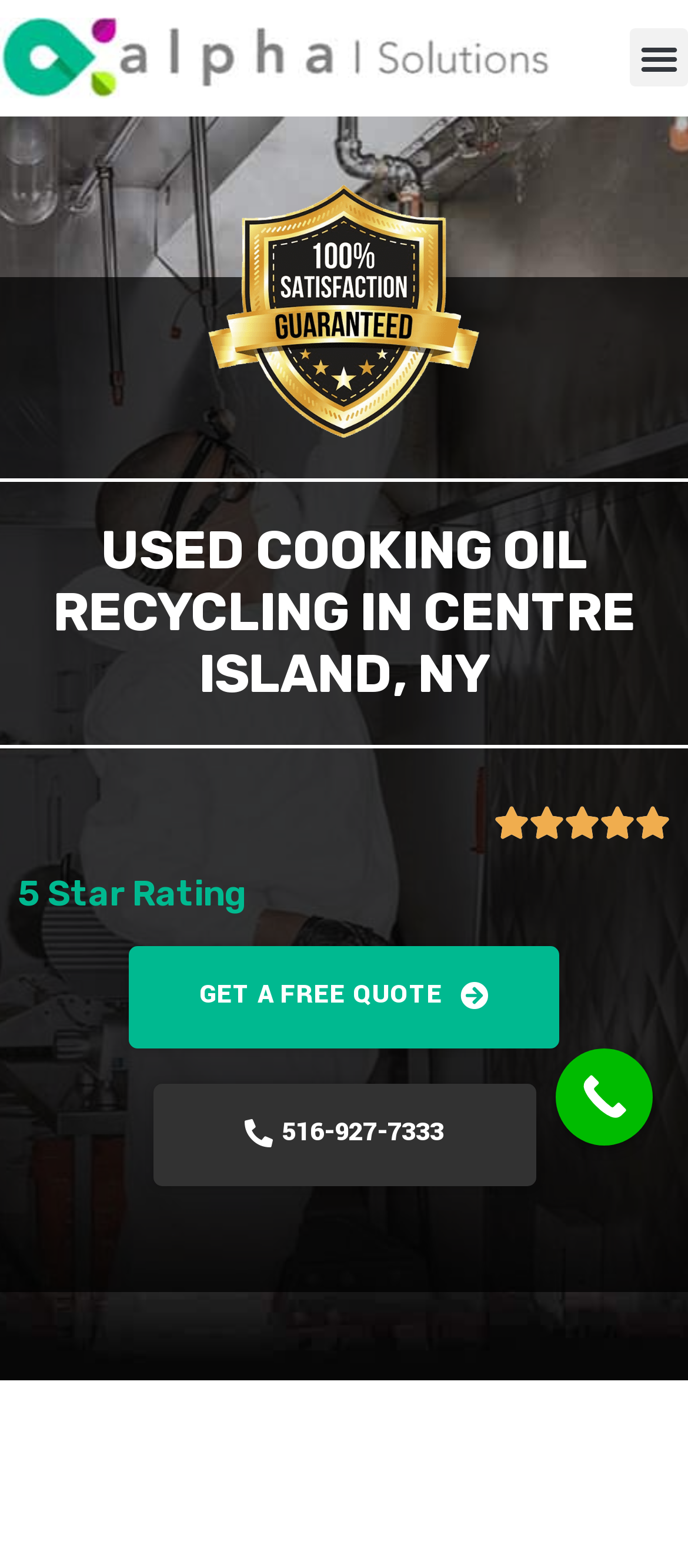Is the menu toggle button expanded?
Please give a well-detailed answer to the question.

I saw a button with the text 'Menu Toggle' and its 'expanded' property is set to 'False', indicating that the menu toggle button is not expanded.